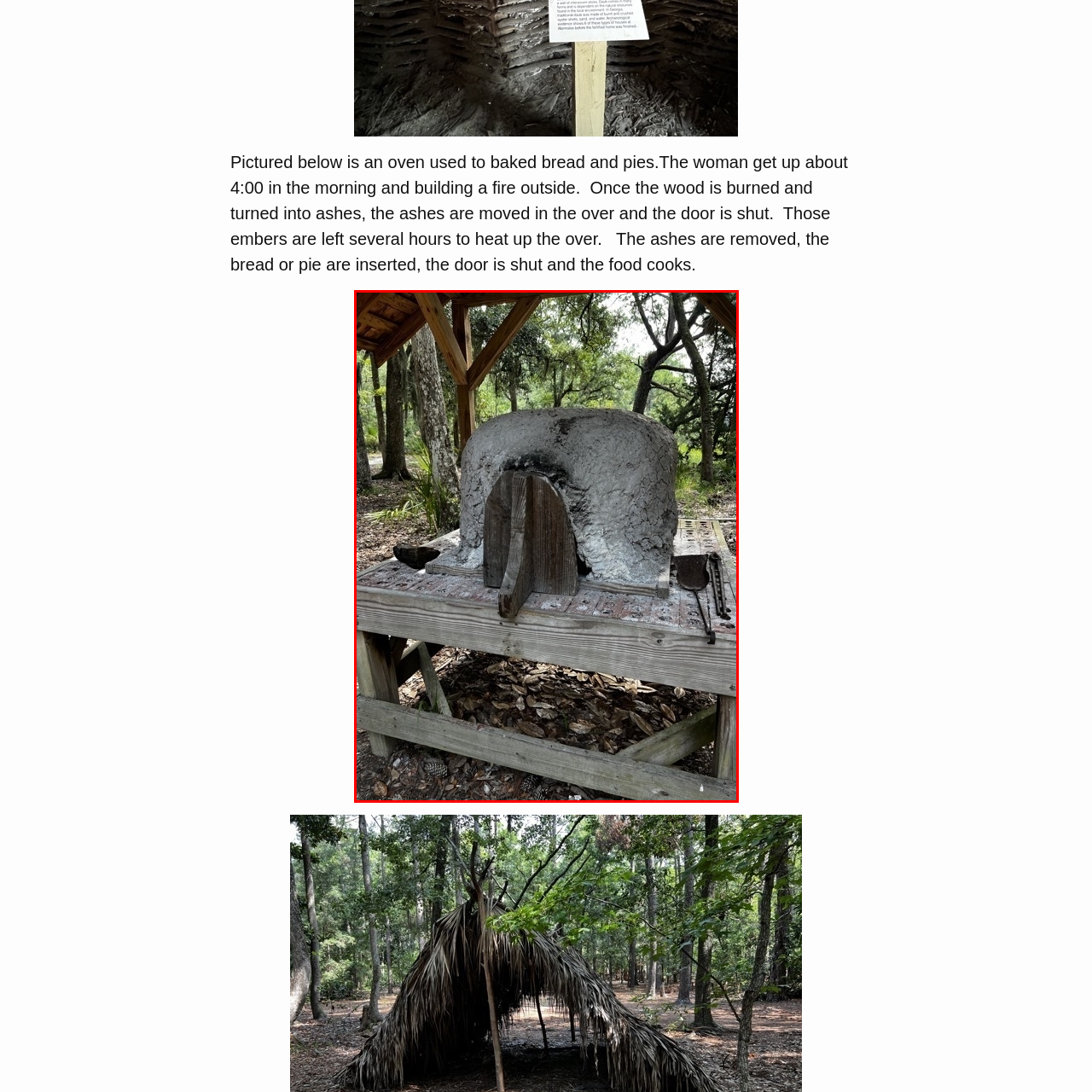Look closely at the part of the image inside the red bounding box, then respond in a word or phrase: What is the purpose of the tools nearby the oven?

Baking